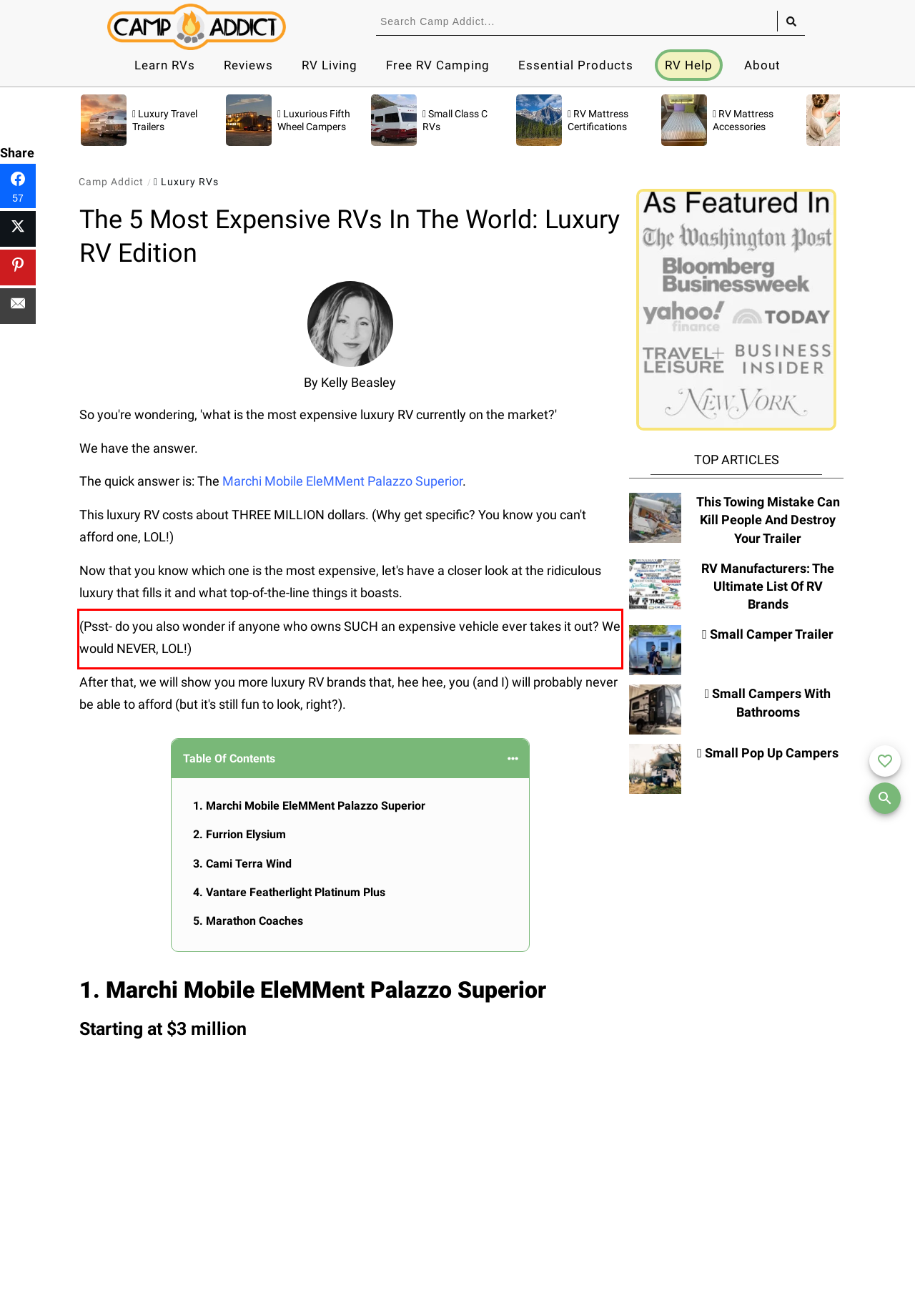Within the screenshot of the webpage, there is a red rectangle. Please recognize and generate the text content inside this red bounding box.

(Psst- do you also wonder if anyone who owns SUCH an expensive vehicle ever takes it out? We would NEVER, LOL!)